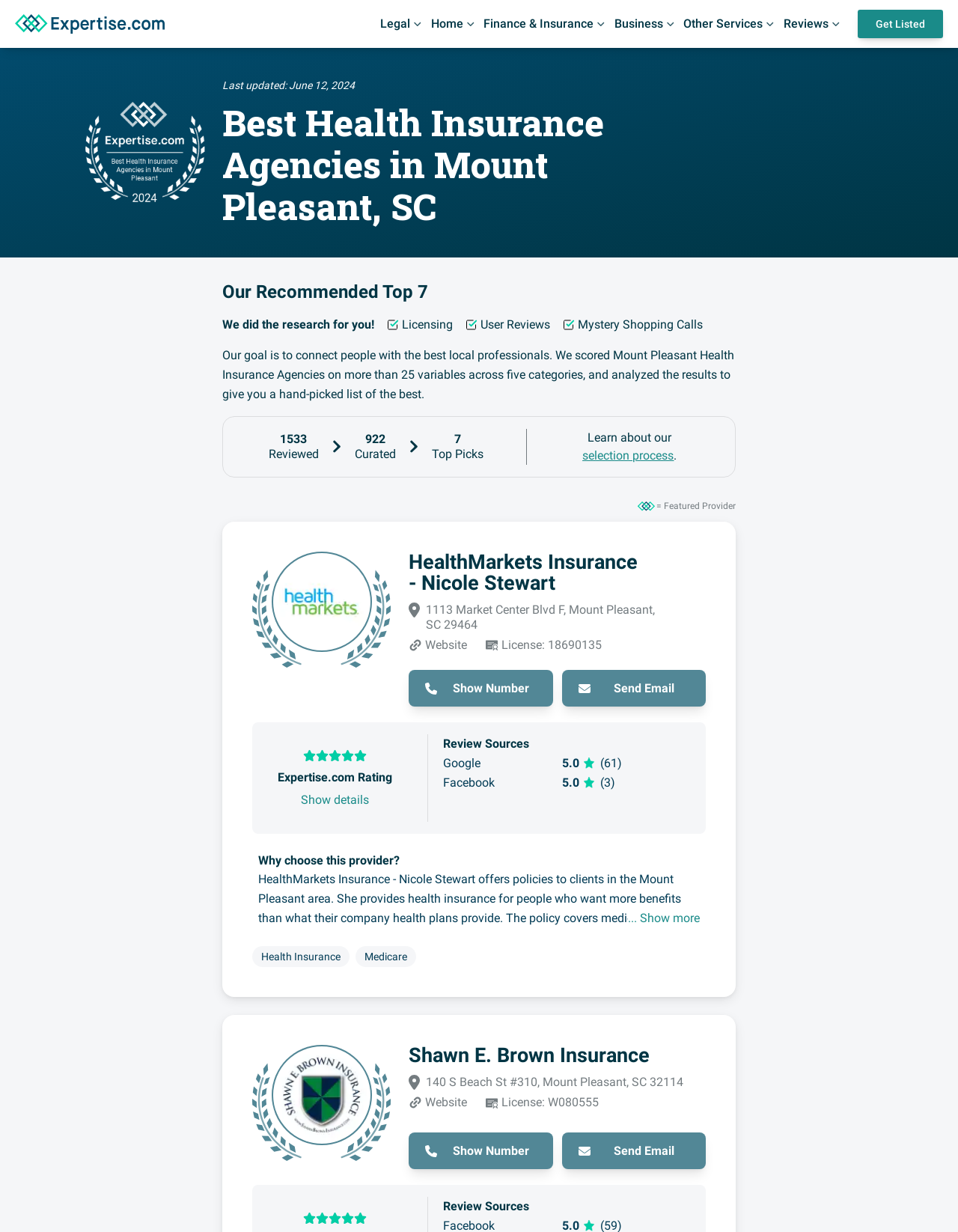Utilize the details in the image to give a detailed response to the question: What is the name of the first recommended provider?

The first recommended provider is listed under the heading 'Providers' and is identified as 'HealthMarkets Insurance - Nicole Stewart' with a logo and additional information.